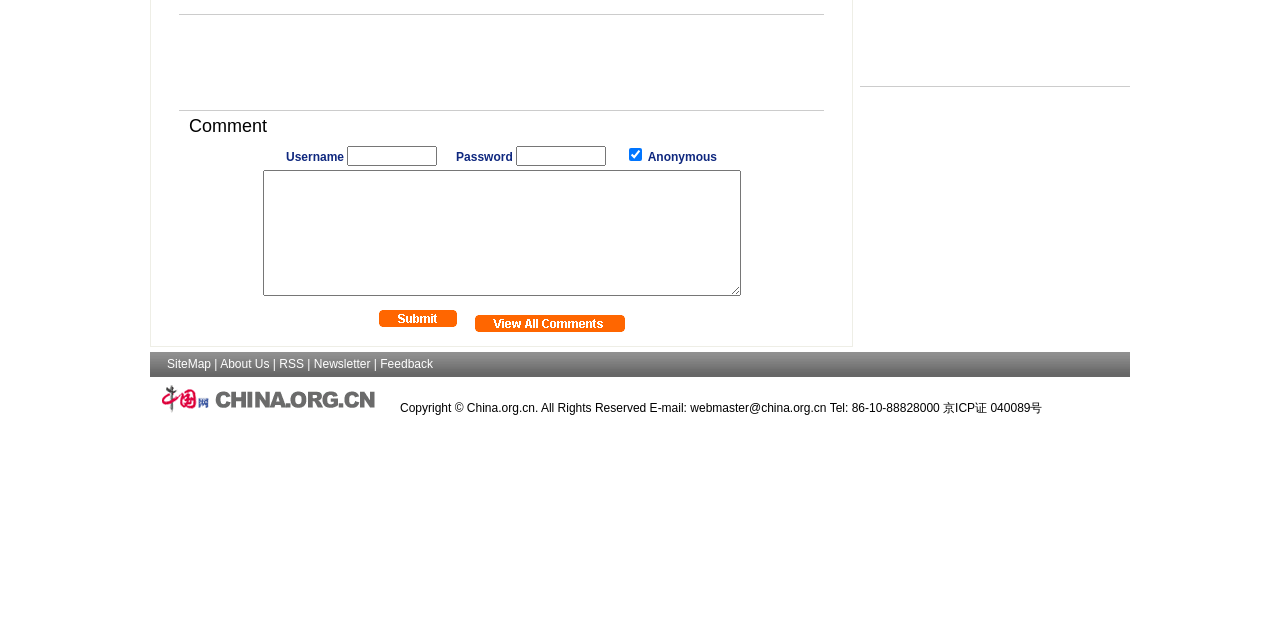Based on the element description: "aria-label="Advertisement" name="aswift_0" title="Advertisement"", identify the bounding box coordinates for this UI element. The coordinates must be four float numbers between 0 and 1, listed as [left, top, right, bottom].

[0.209, 0.039, 0.575, 0.133]